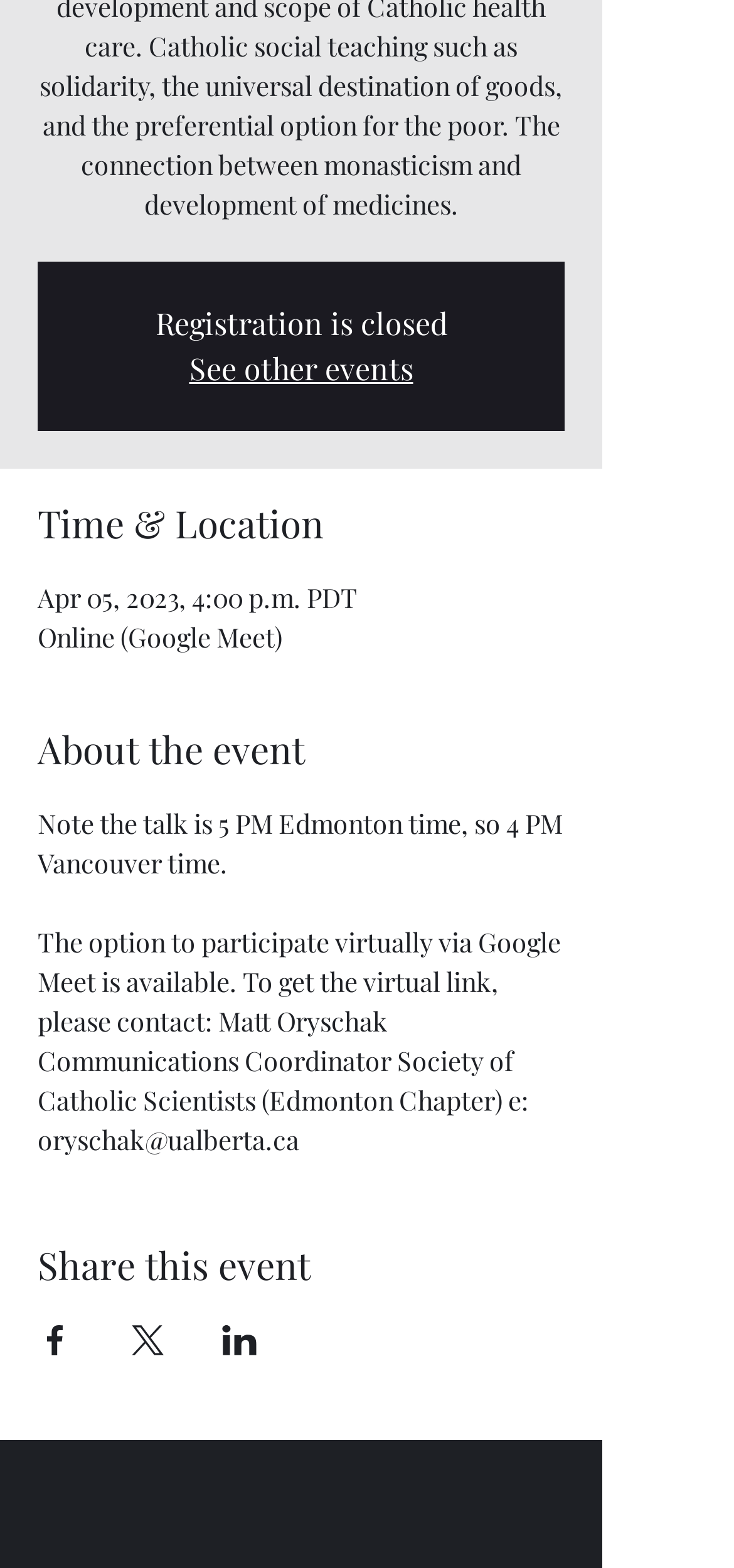What is the status of the registration?
Please provide a single word or phrase as the answer based on the screenshot.

Closed